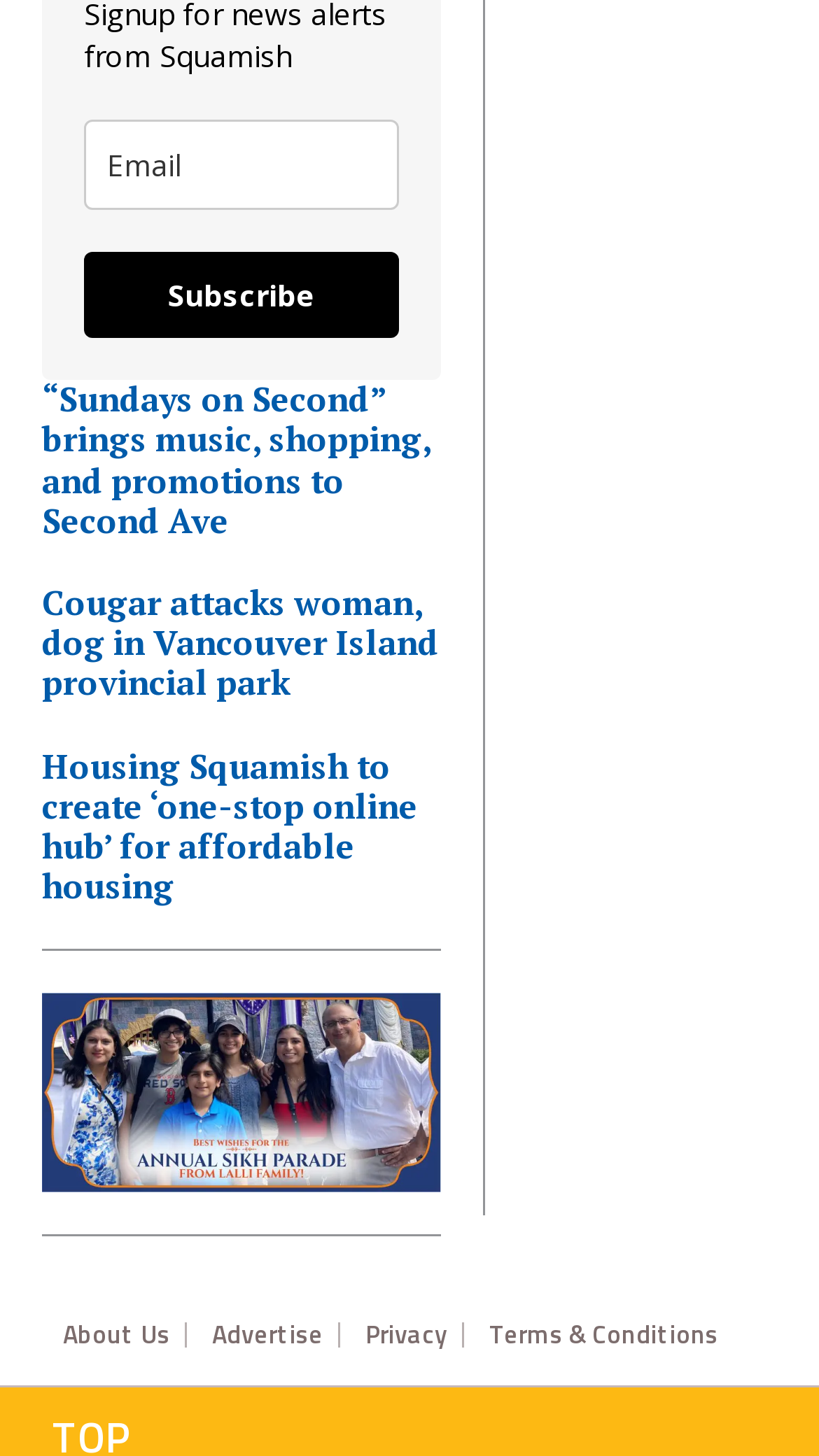What are the links in the footer section?
Analyze the image and deliver a detailed answer to the question.

The footer section contains links to various pages, including 'About Us', 'Advertise', 'Privacy', and 'Terms & Conditions', which are common links found in website footers.